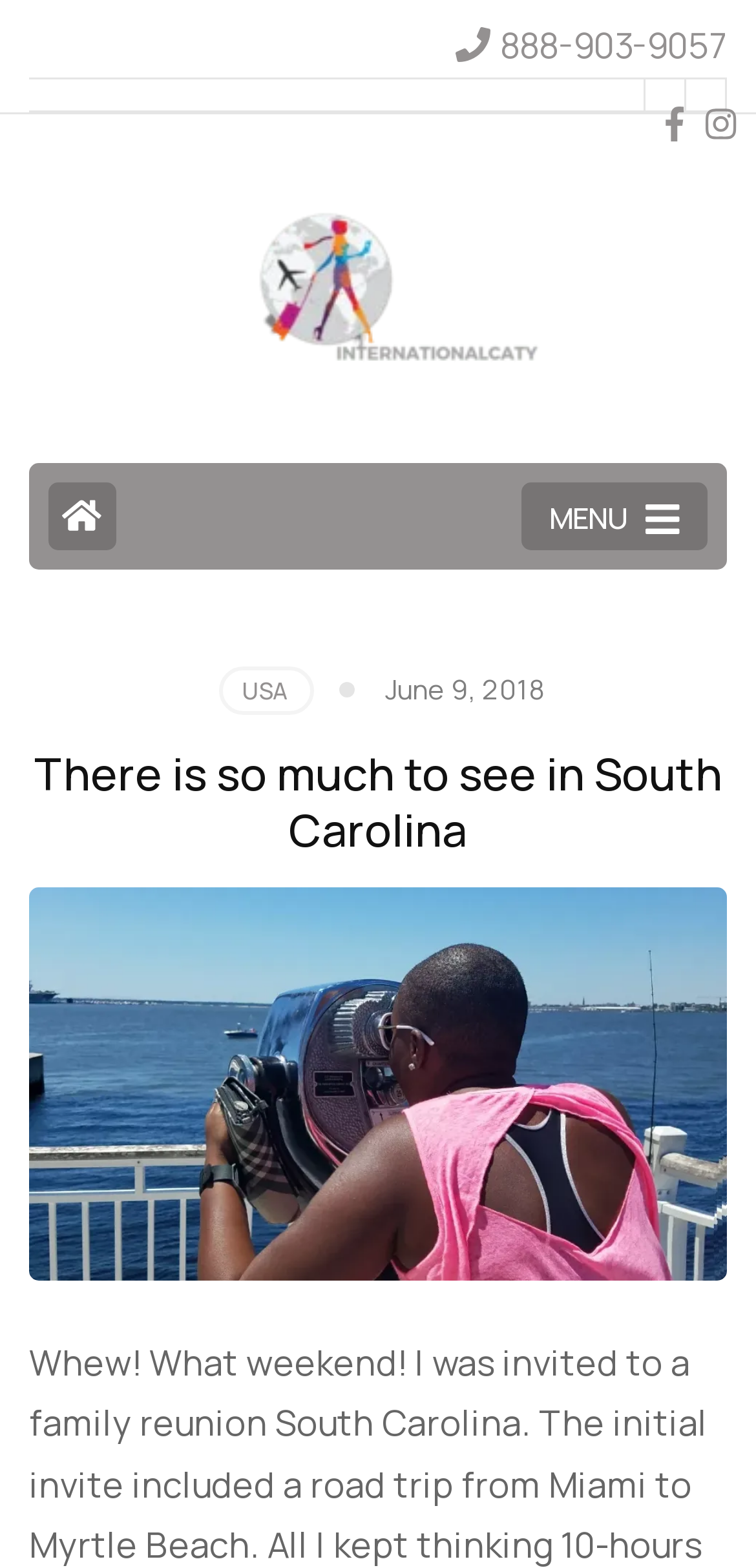What social media platforms are available?
Provide an in-depth and detailed explanation in response to the question.

I found the social media platforms by looking at the link elements with the text 'facebook' and 'instagram' which are located at the top of the page.